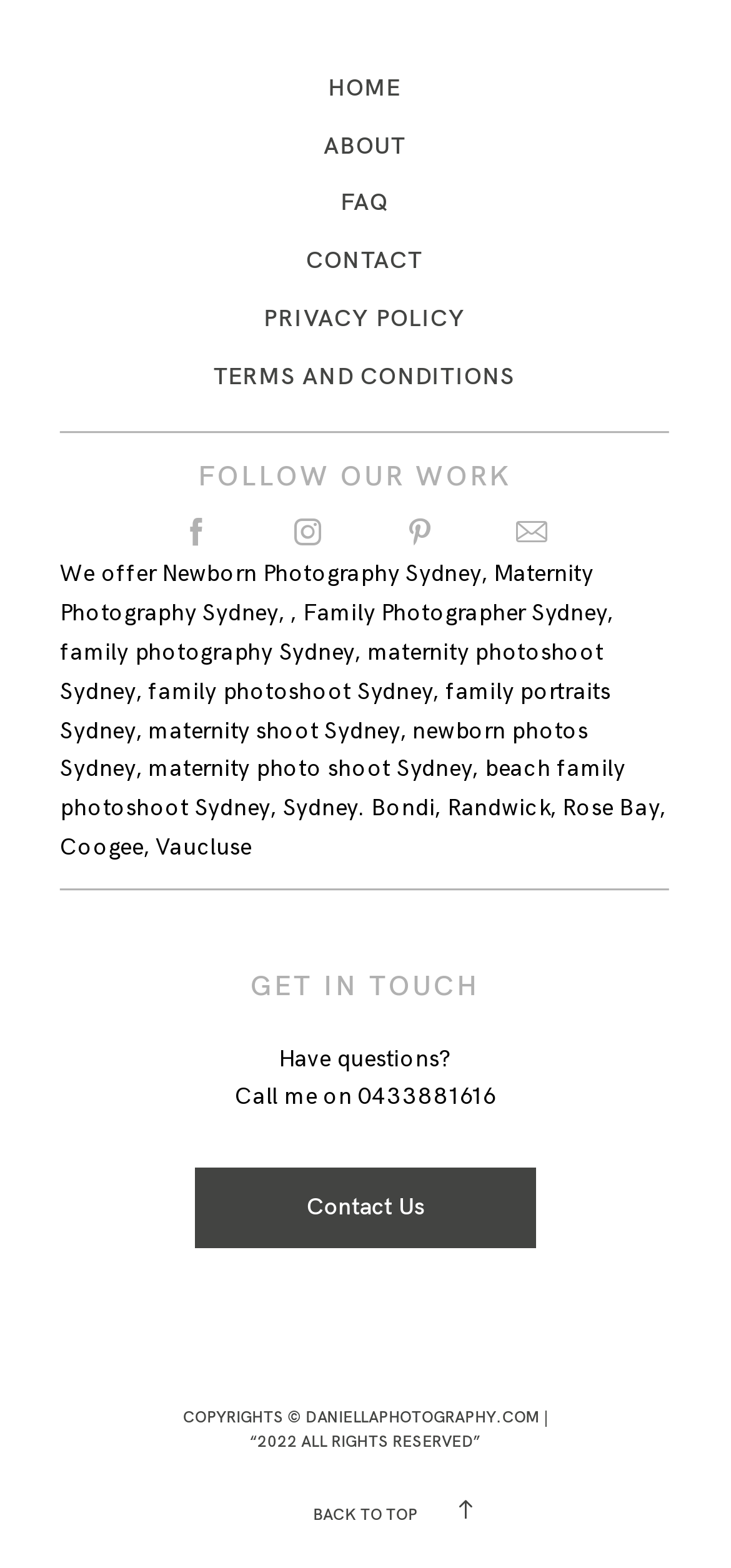Indicate the bounding box coordinates of the clickable region to achieve the following instruction: "Go to Instagram."

None